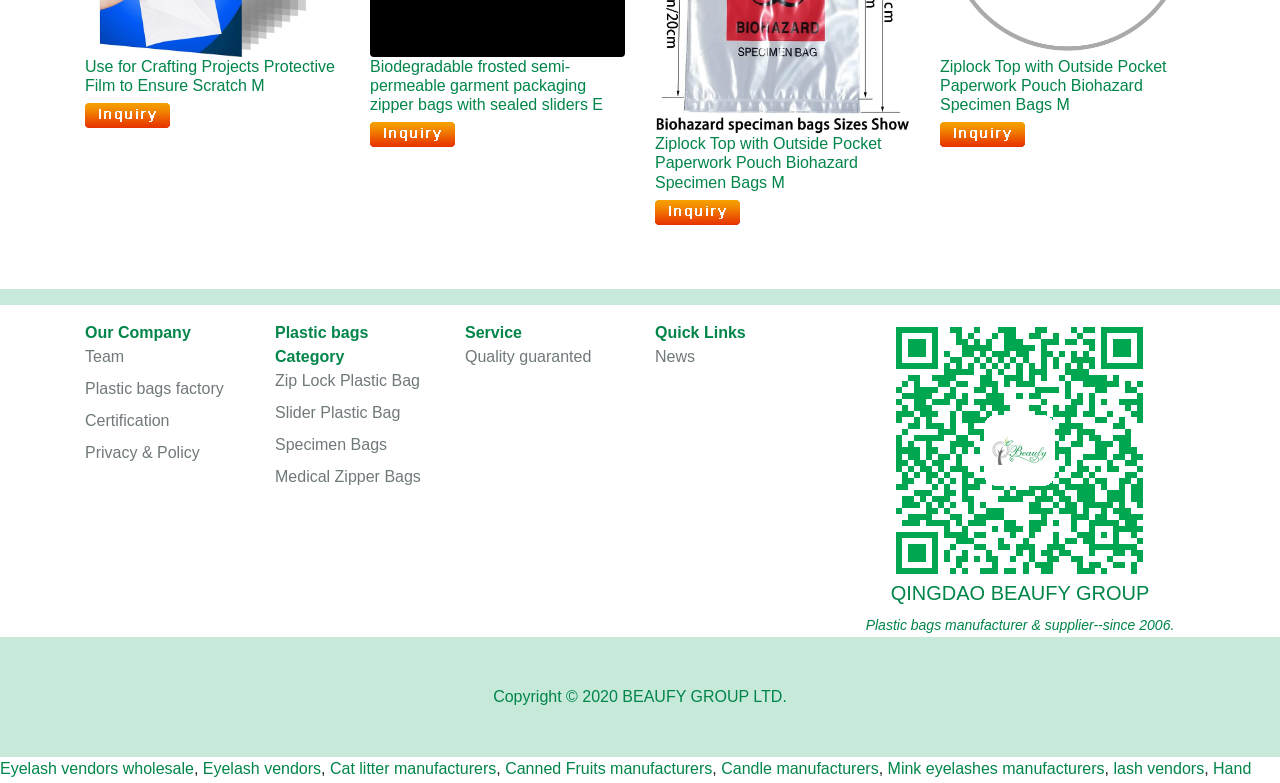What is the company name?
From the details in the image, provide a complete and detailed answer to the question.

The company name is obtained from the heading element with the text 'QINGDAO BEAUFY GROUP' located at the bottom of the webpage.